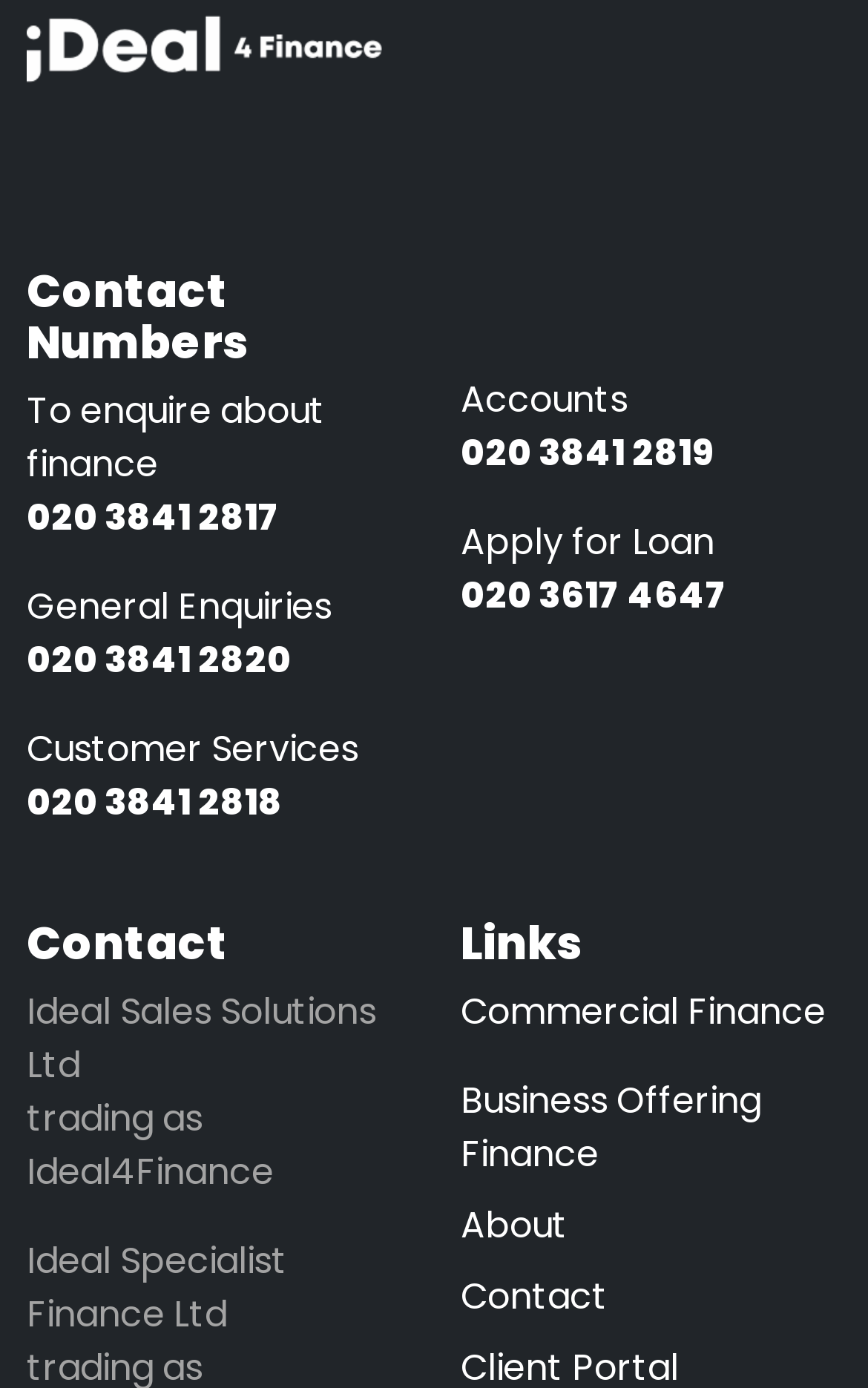Determine the bounding box coordinates of the region I should click to achieve the following instruction: "check shipping and returns". Ensure the bounding box coordinates are four float numbers between 0 and 1, i.e., [left, top, right, bottom].

None